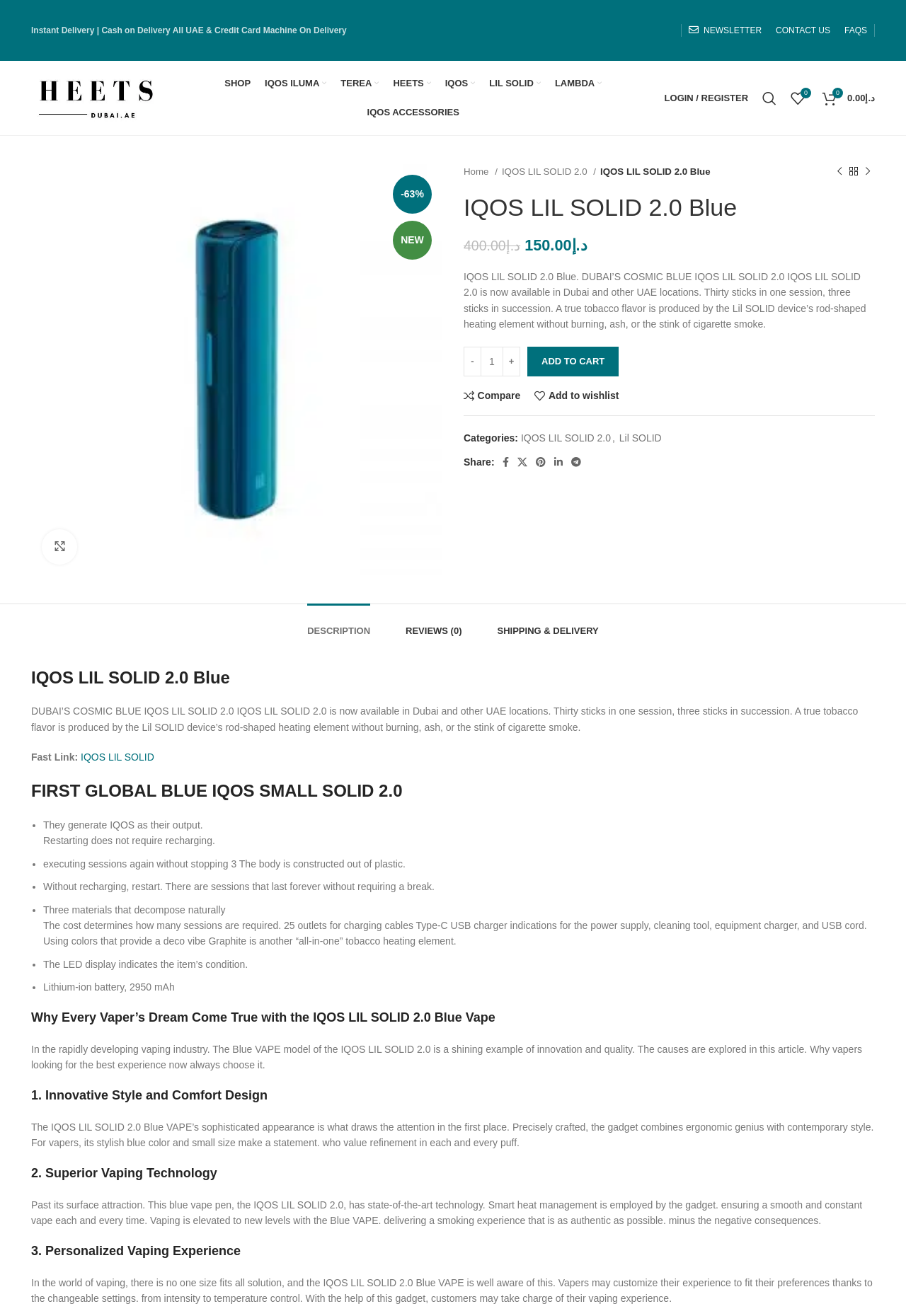Give a concise answer of one word or phrase to the question: 
What is the function of the '-' button?

Decrease product quantity